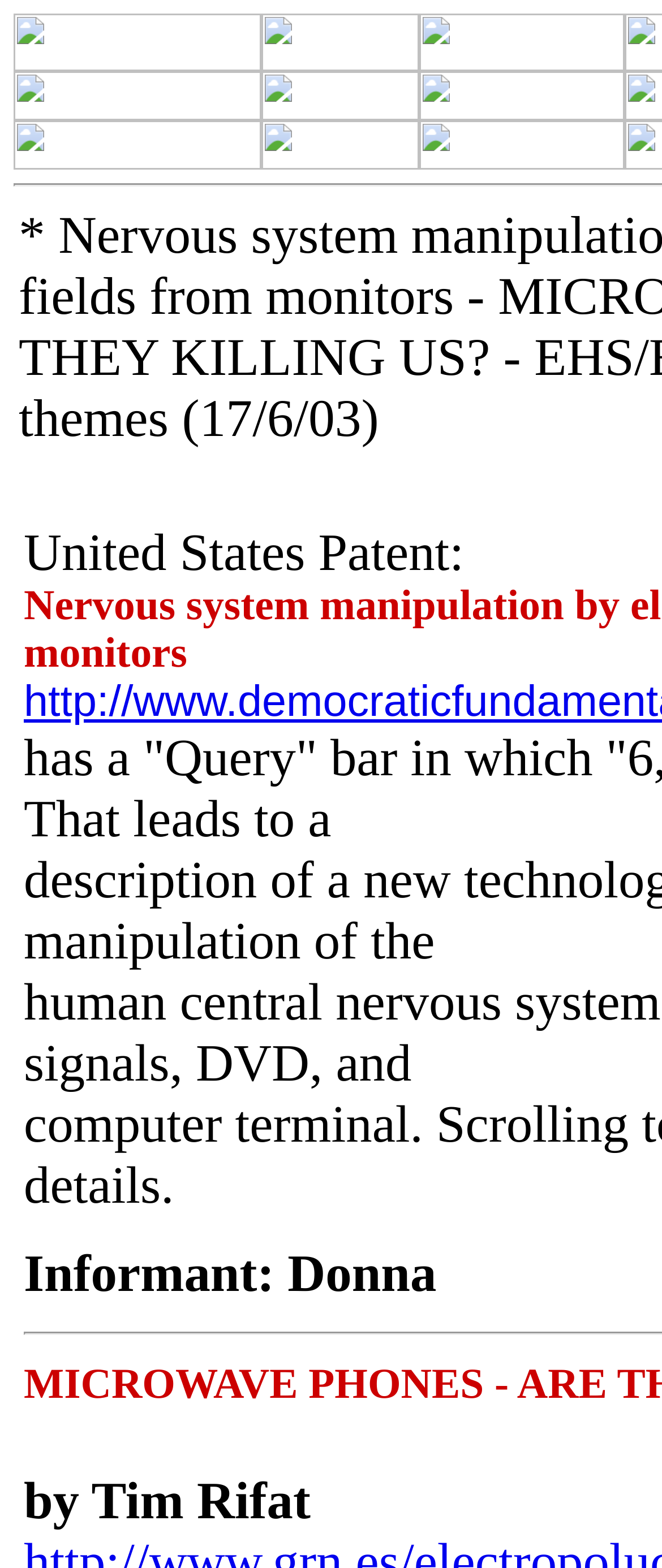Based on the image, provide a detailed and complete answer to the question: 
How many images are on the webpage?

There are 9 images on the webpage, each located within a LayoutTableCell element. These images are accompanied by links and are arranged in a table-like structure.